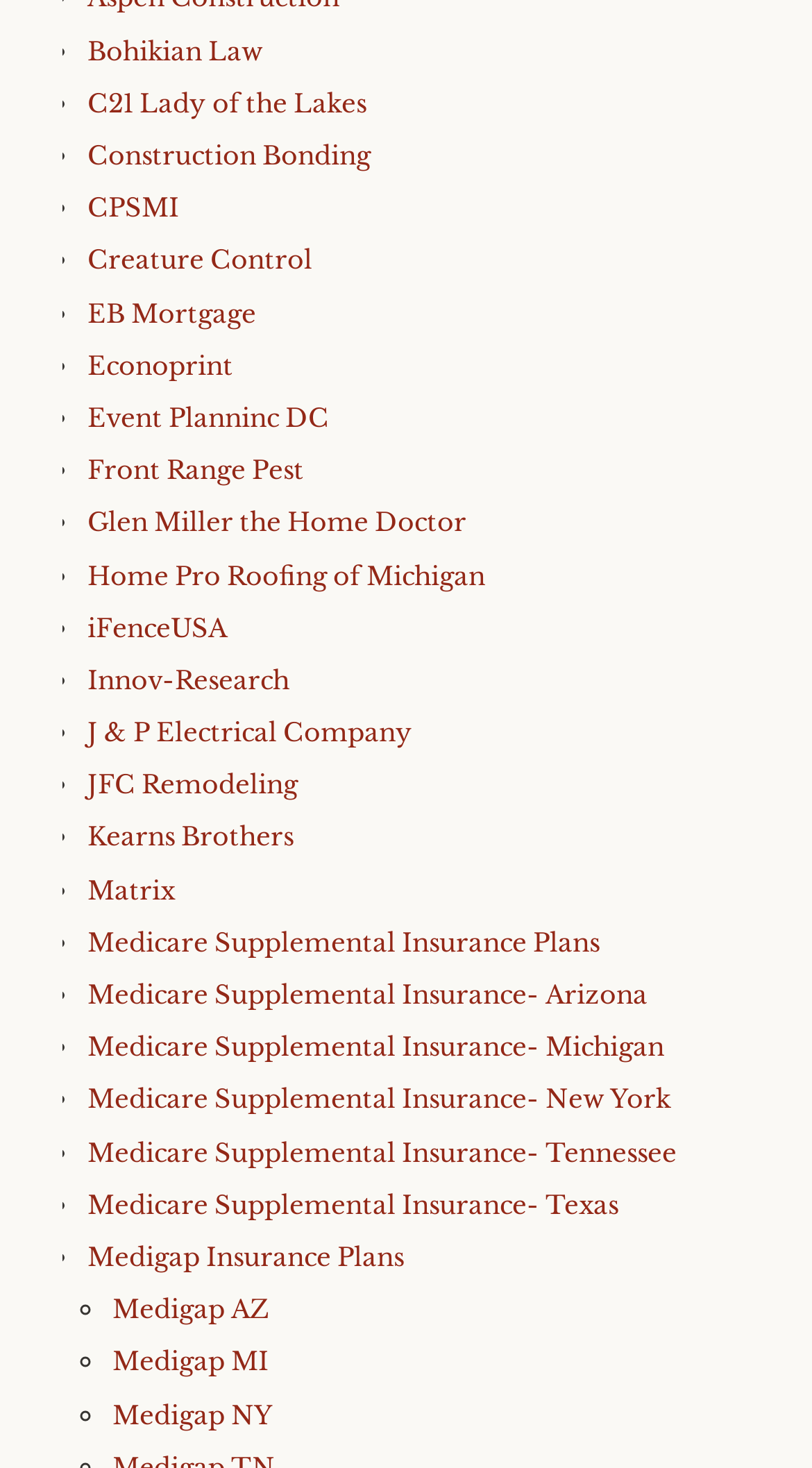Please predict the bounding box coordinates of the element's region where a click is necessary to complete the following instruction: "Click on Bohikian Law". The coordinates should be represented by four float numbers between 0 and 1, i.e., [left, top, right, bottom].

[0.108, 0.024, 0.323, 0.045]